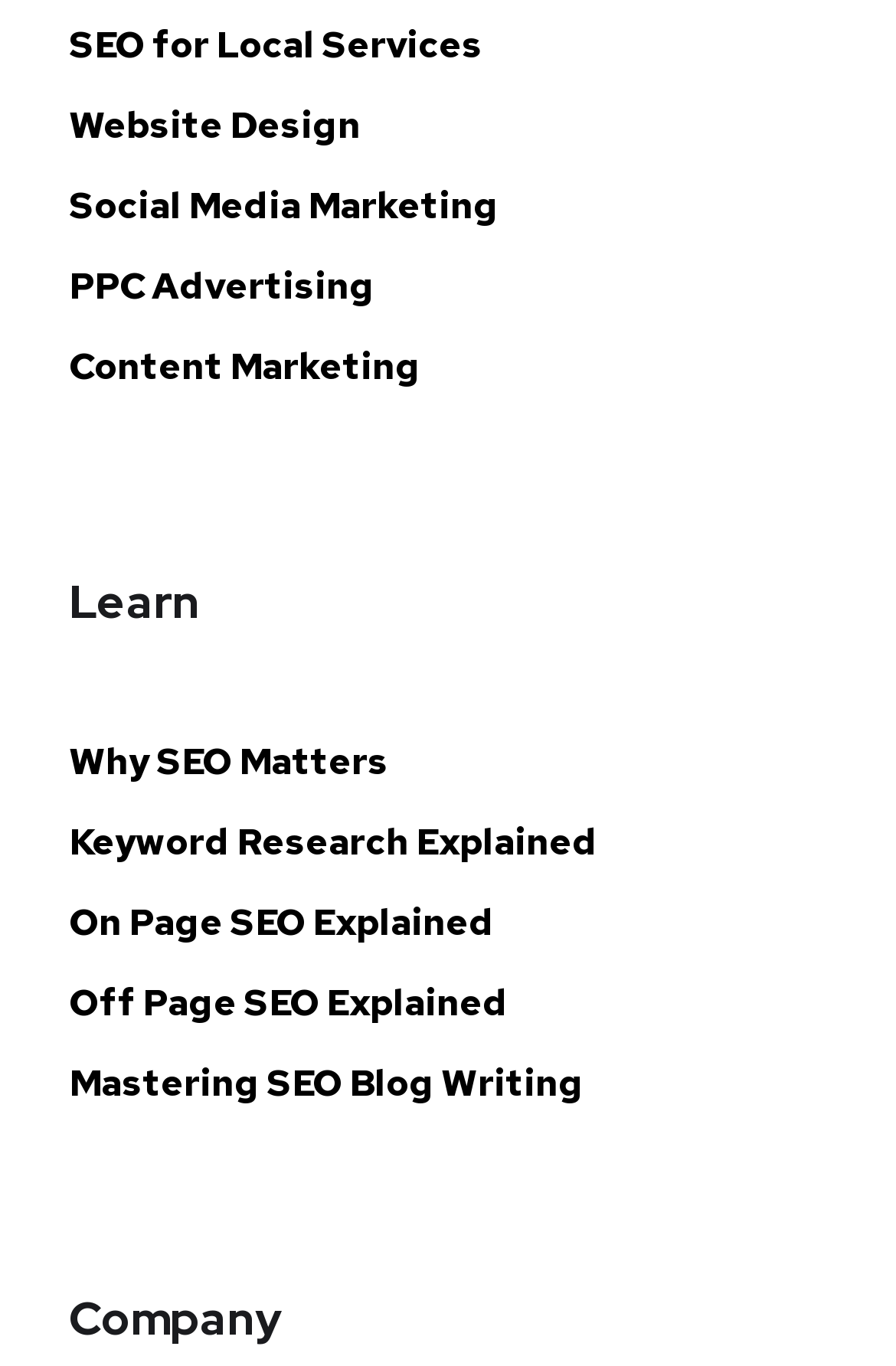Please give the bounding box coordinates of the area that should be clicked to fulfill the following instruction: "Read about why SEO matters". The coordinates should be in the format of four float numbers from 0 to 1, i.e., [left, top, right, bottom].

[0.077, 0.542, 0.923, 0.576]